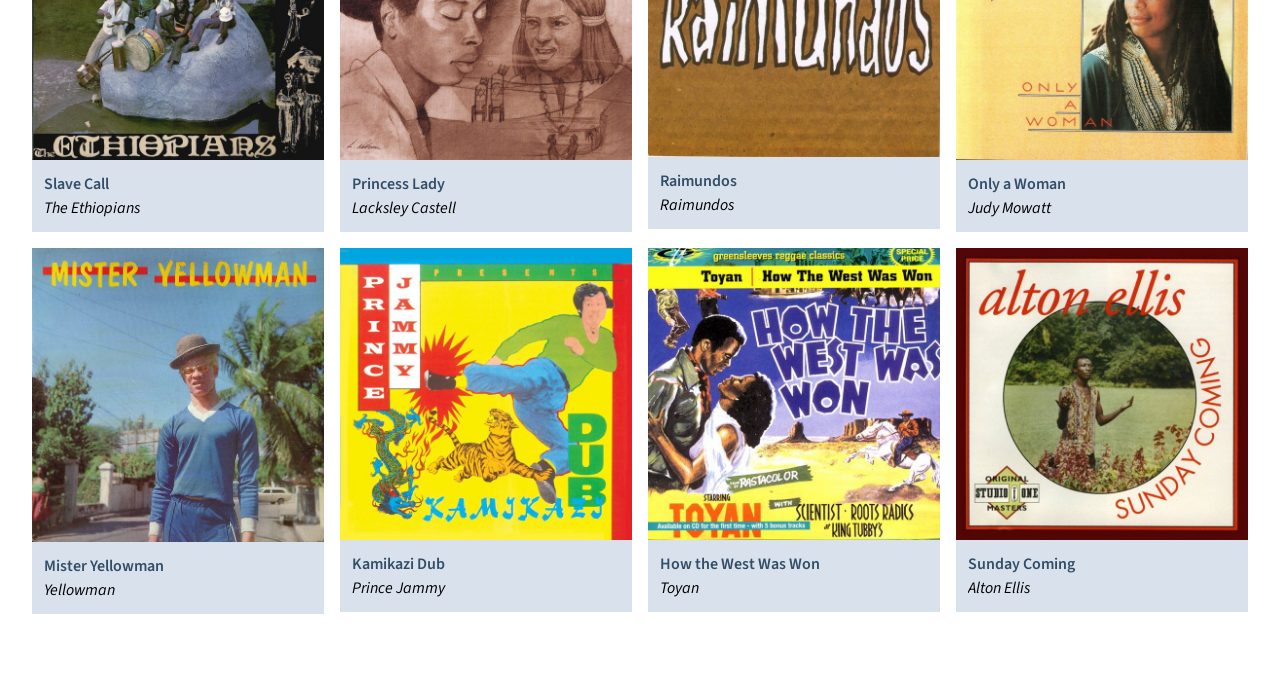Using the provided description About, find the bounding box coordinates for the UI element. Provide the coordinates in (top-left x, top-left y, bottom-right x, bottom-right y) format, ensuring all values are between 0 and 1.

None